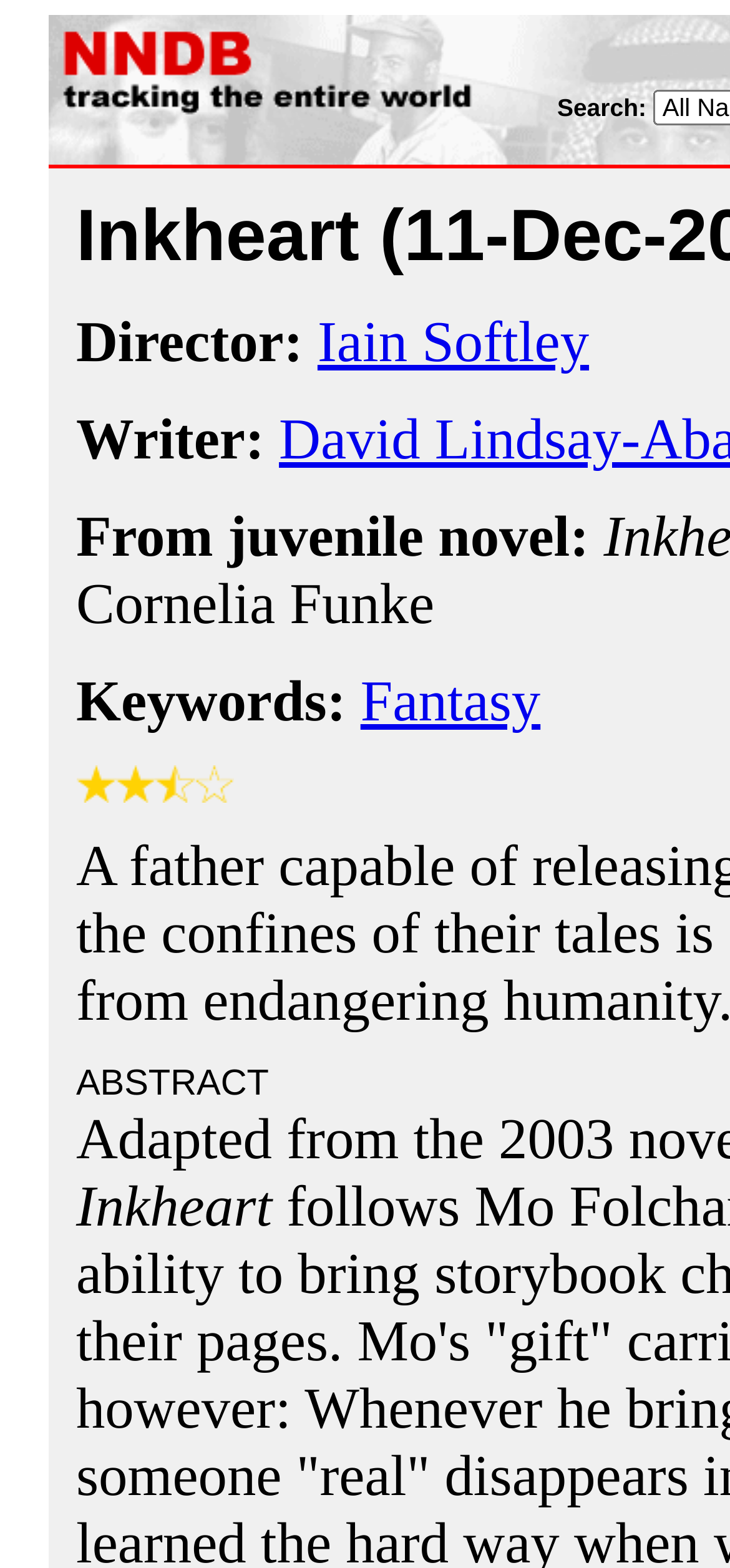Identify the bounding box coordinates for the UI element described as: "alt="NNDB"". The coordinates should be provided as four floats between 0 and 1: [left, top, right, bottom].

[0.076, 0.058, 0.743, 0.079]